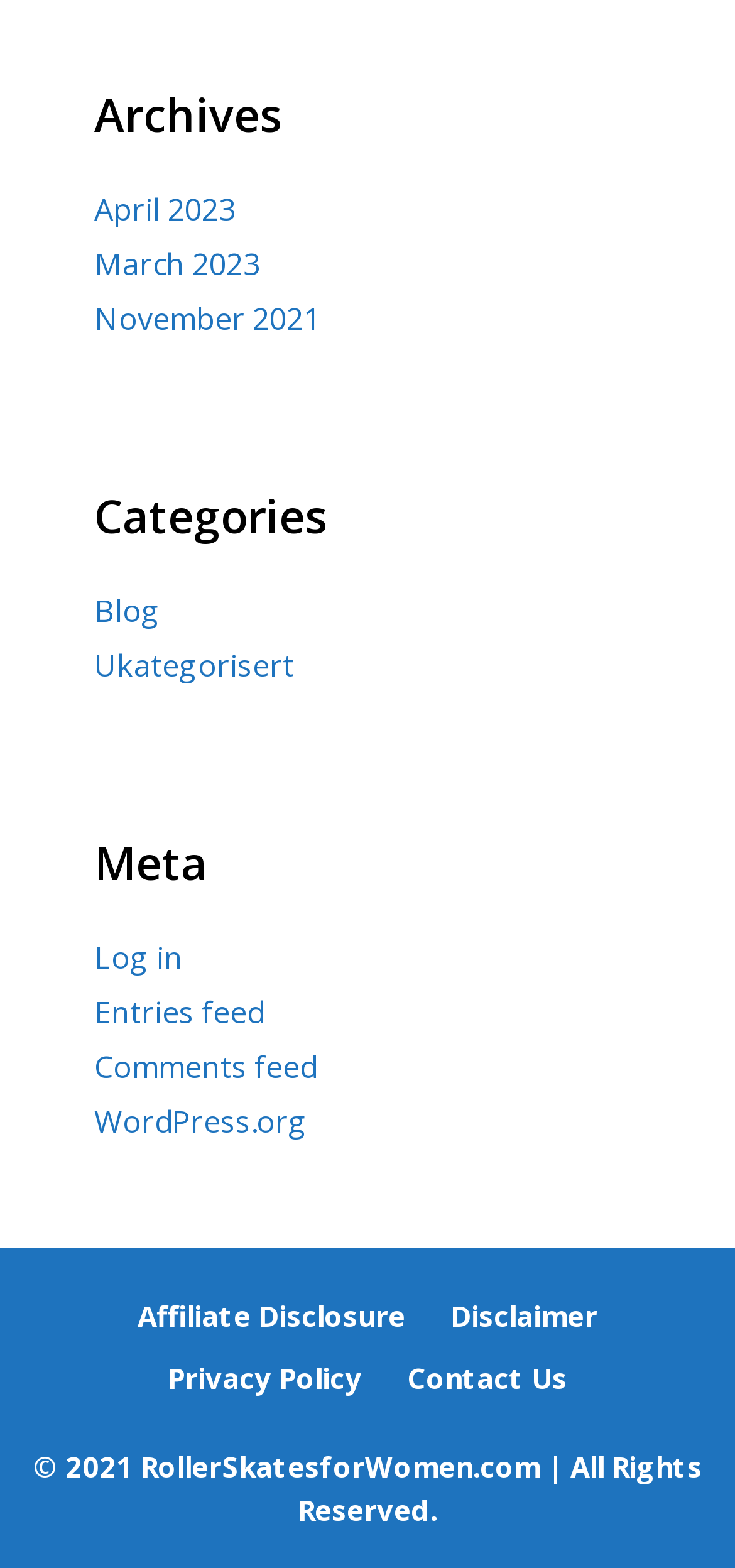Given the element description "April 2023", identify the bounding box of the corresponding UI element.

[0.128, 0.121, 0.321, 0.147]